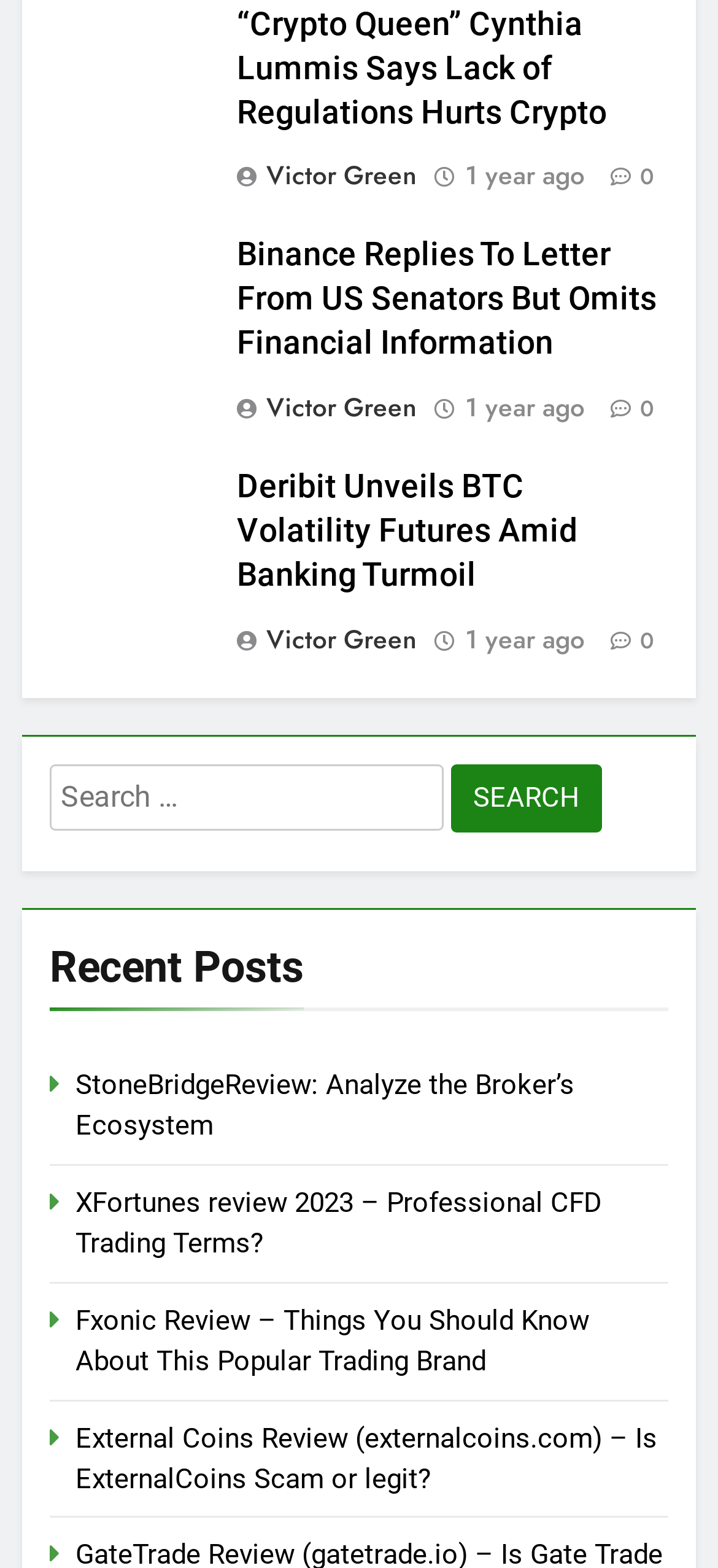Indicate the bounding box coordinates of the clickable region to achieve the following instruction: "Search for a keyword."

[0.069, 0.487, 0.618, 0.53]